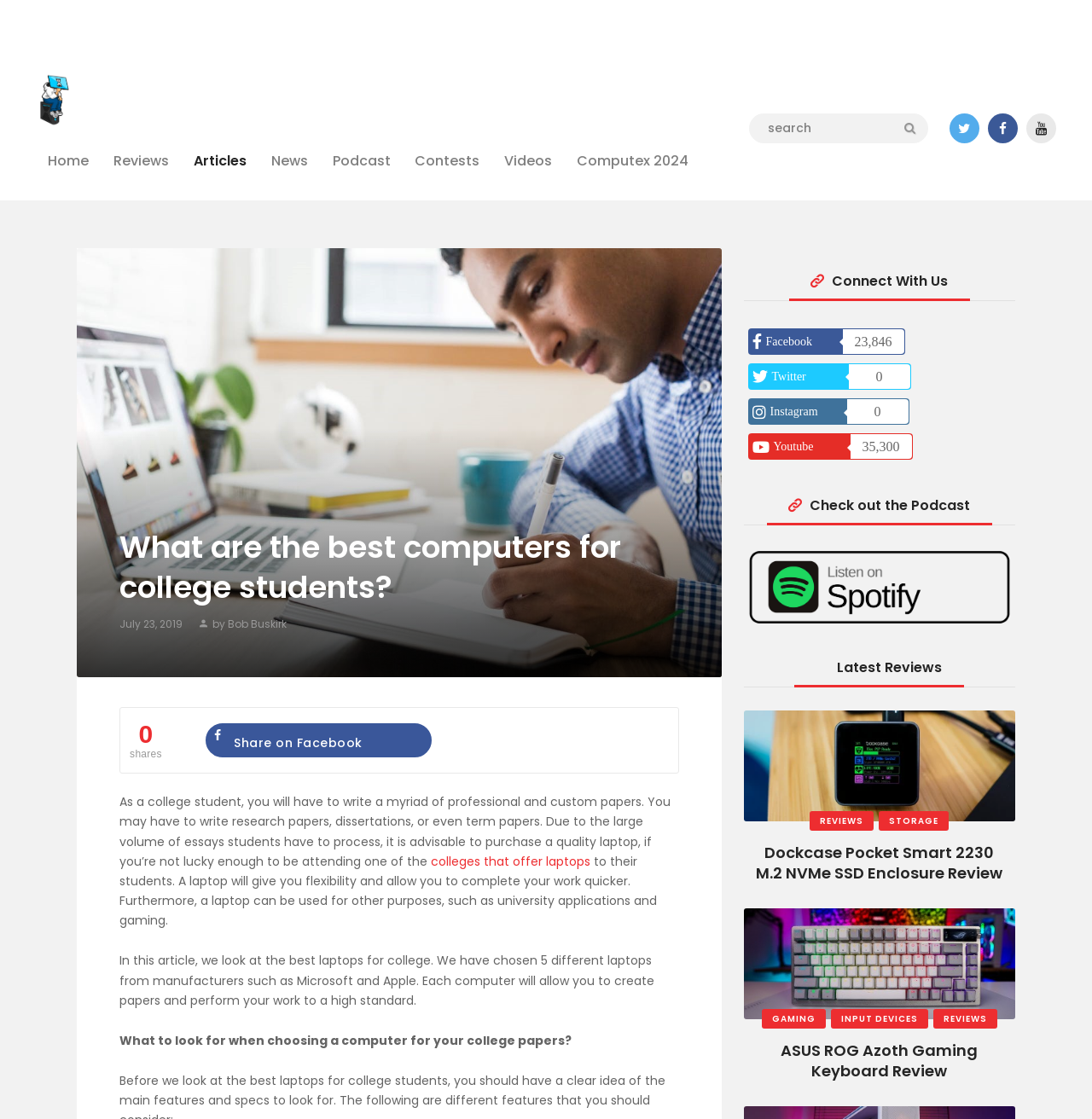Determine the main heading of the webpage and generate its text.

What are the best computers for college students?